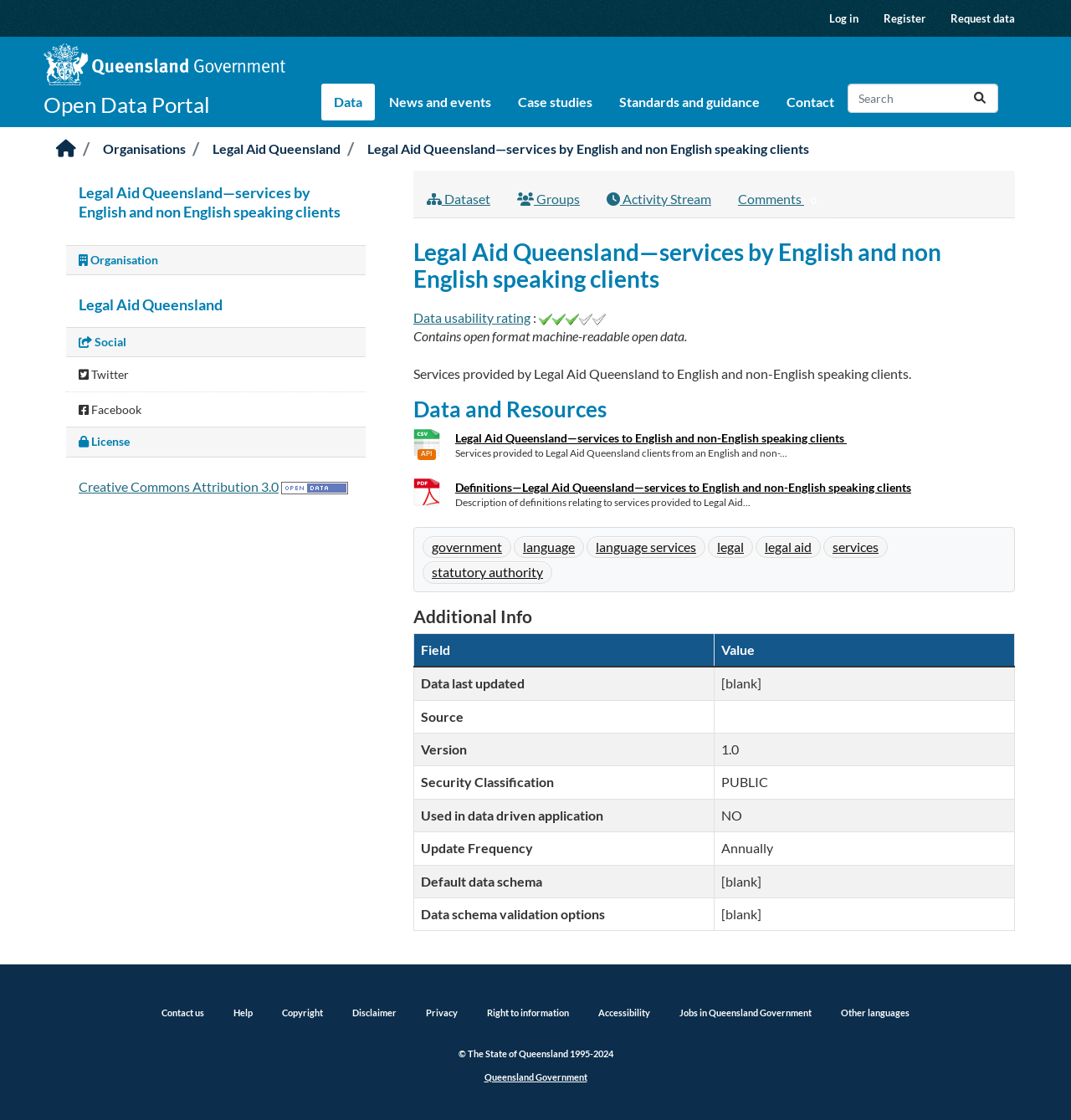Provide the bounding box coordinates of the HTML element described as: "language". The bounding box coordinates should be four float numbers between 0 and 1, i.e., [left, top, right, bottom].

[0.48, 0.479, 0.545, 0.498]